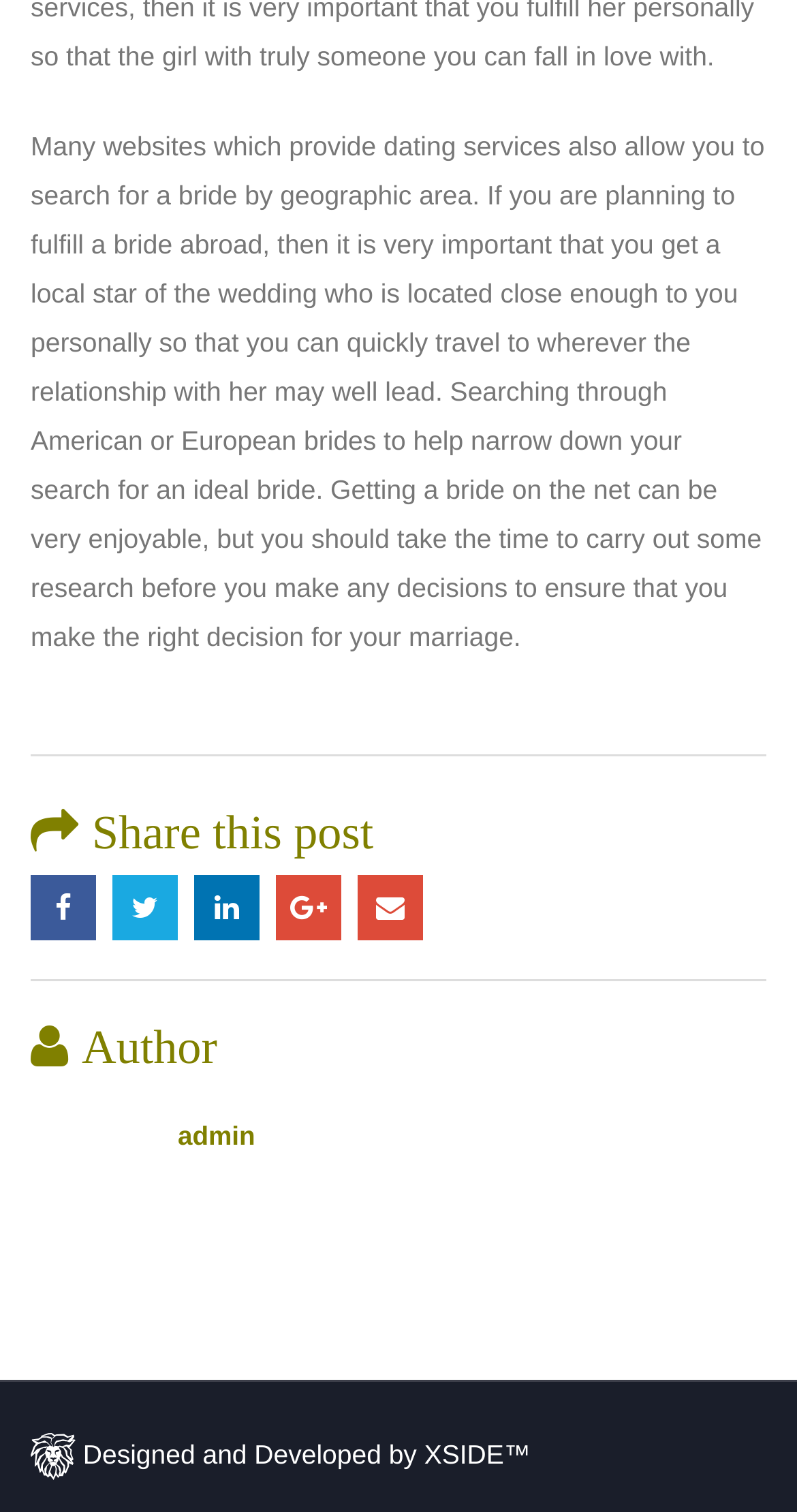From the webpage screenshot, identify the region described by Google +. Provide the bounding box coordinates as (top-left x, top-left y, bottom-right x, bottom-right y), with each value being a floating point number between 0 and 1.

[0.346, 0.579, 0.428, 0.623]